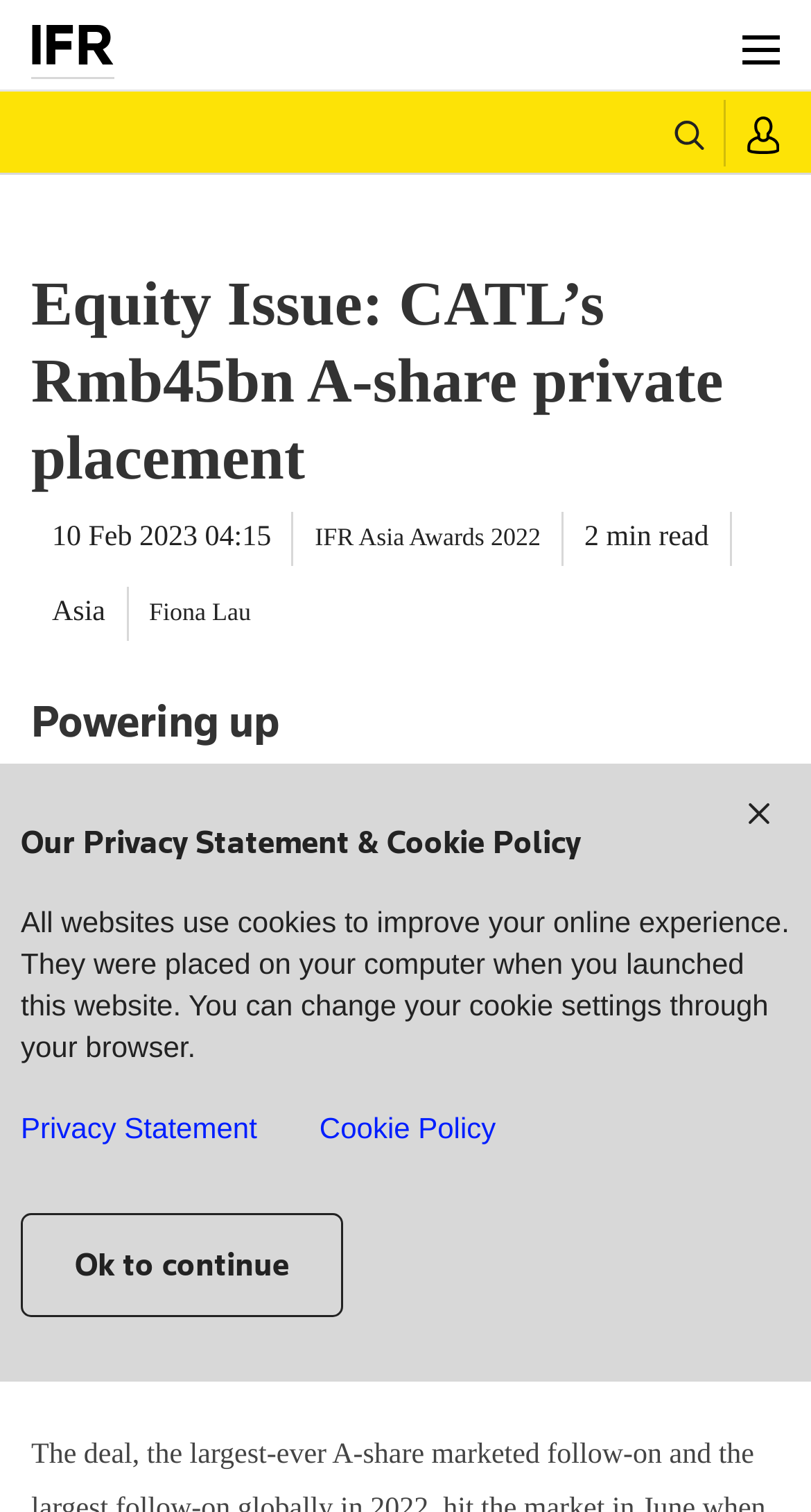Who is the author of the article?
Based on the image, give a one-word or short phrase answer.

Fiona Lau